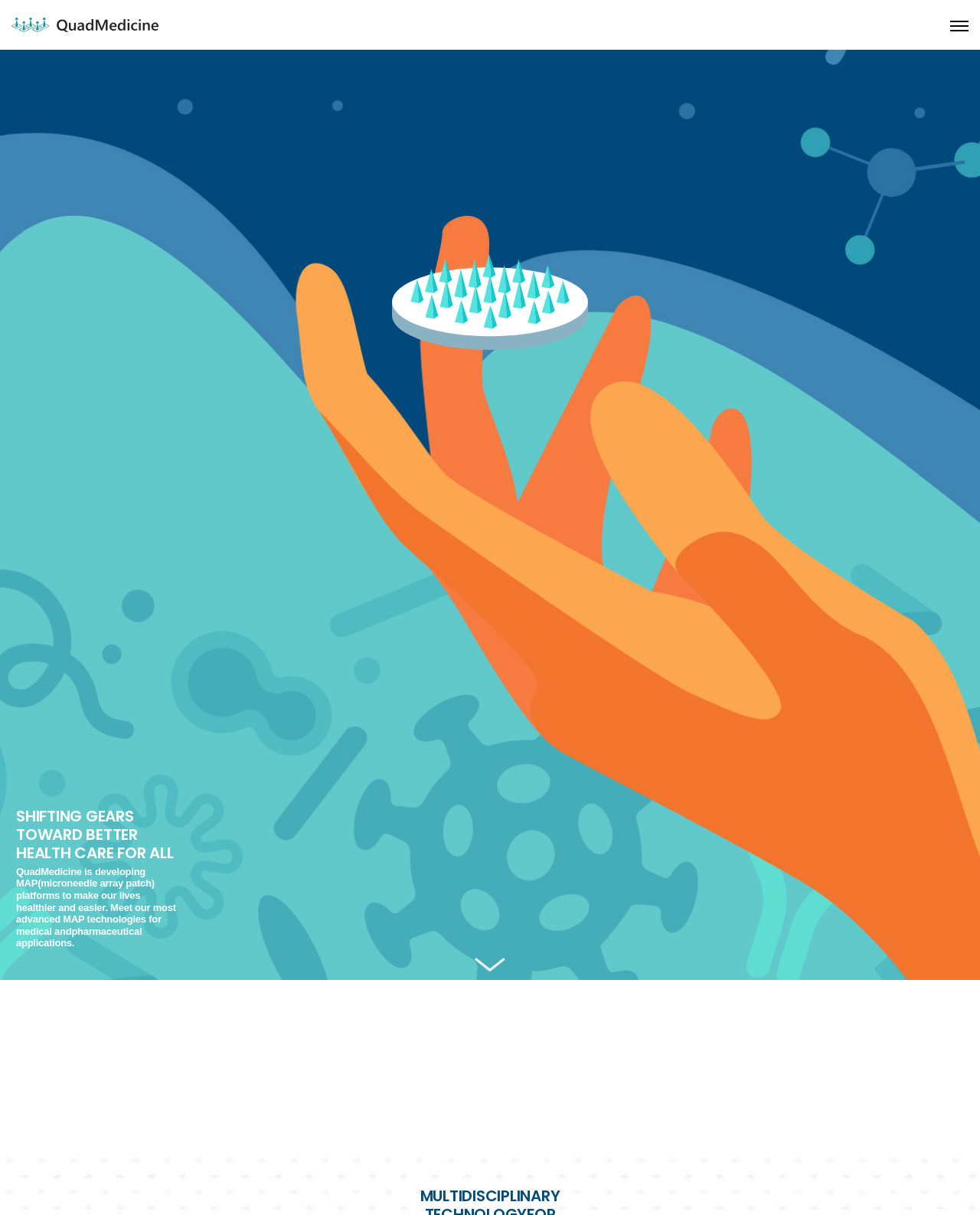What is the purpose of QuadMedicine's platforms?
Craft a detailed and extensive response to the question.

The purpose of QuadMedicine's platforms is inferred from the static text elements 'platforms to make our lives healthier and easier' on the webpage, which describes the company's goals and objectives.